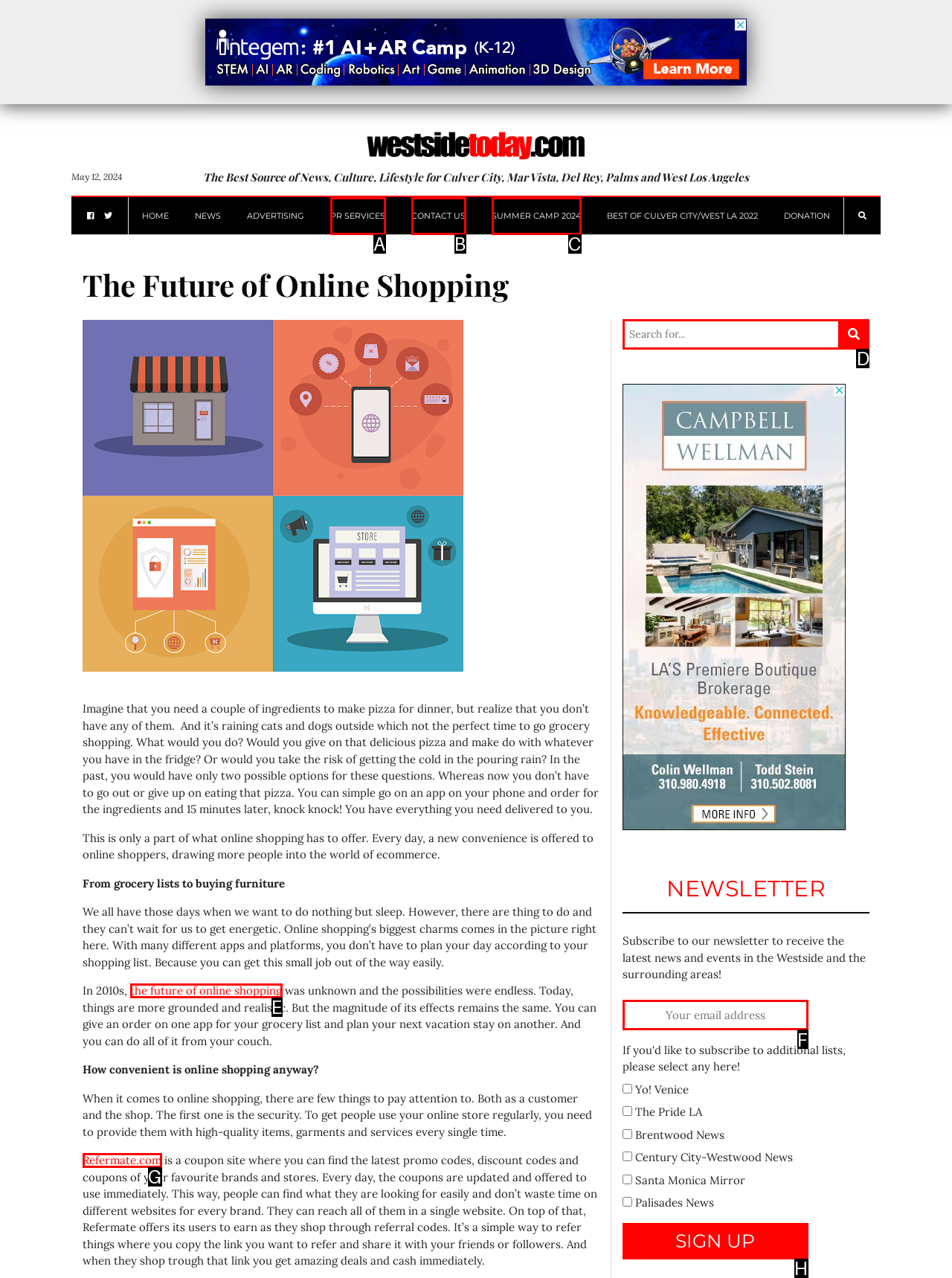Determine the right option to click to perform this task: Search for something
Answer with the correct letter from the given choices directly.

D